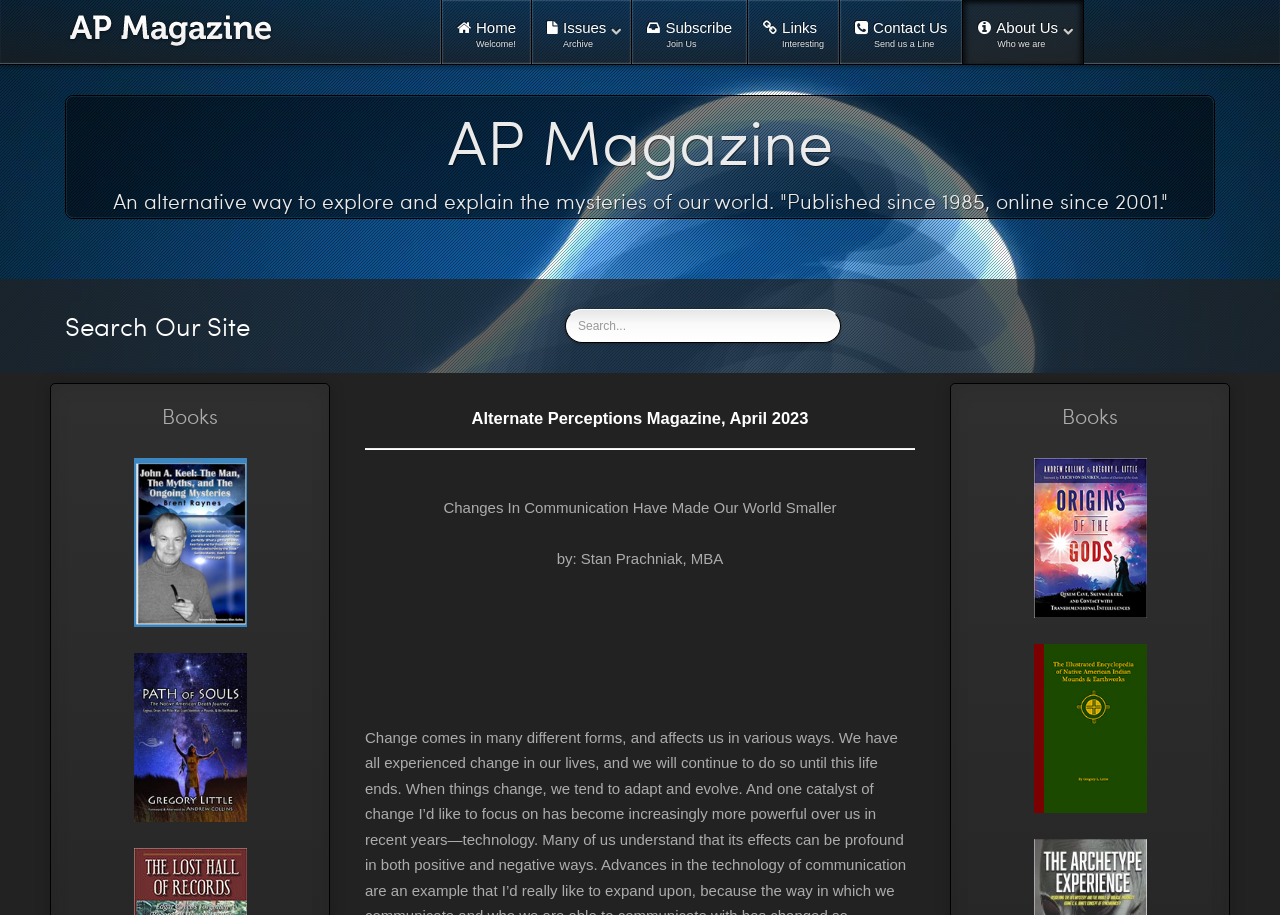Can you look at the image and give a comprehensive answer to the question:
What type of content is available on this webpage?

I found the answer by looking at the various elements on the webpage, including the links to book titles and the article content, which suggests that this webpage provides access to books and articles.